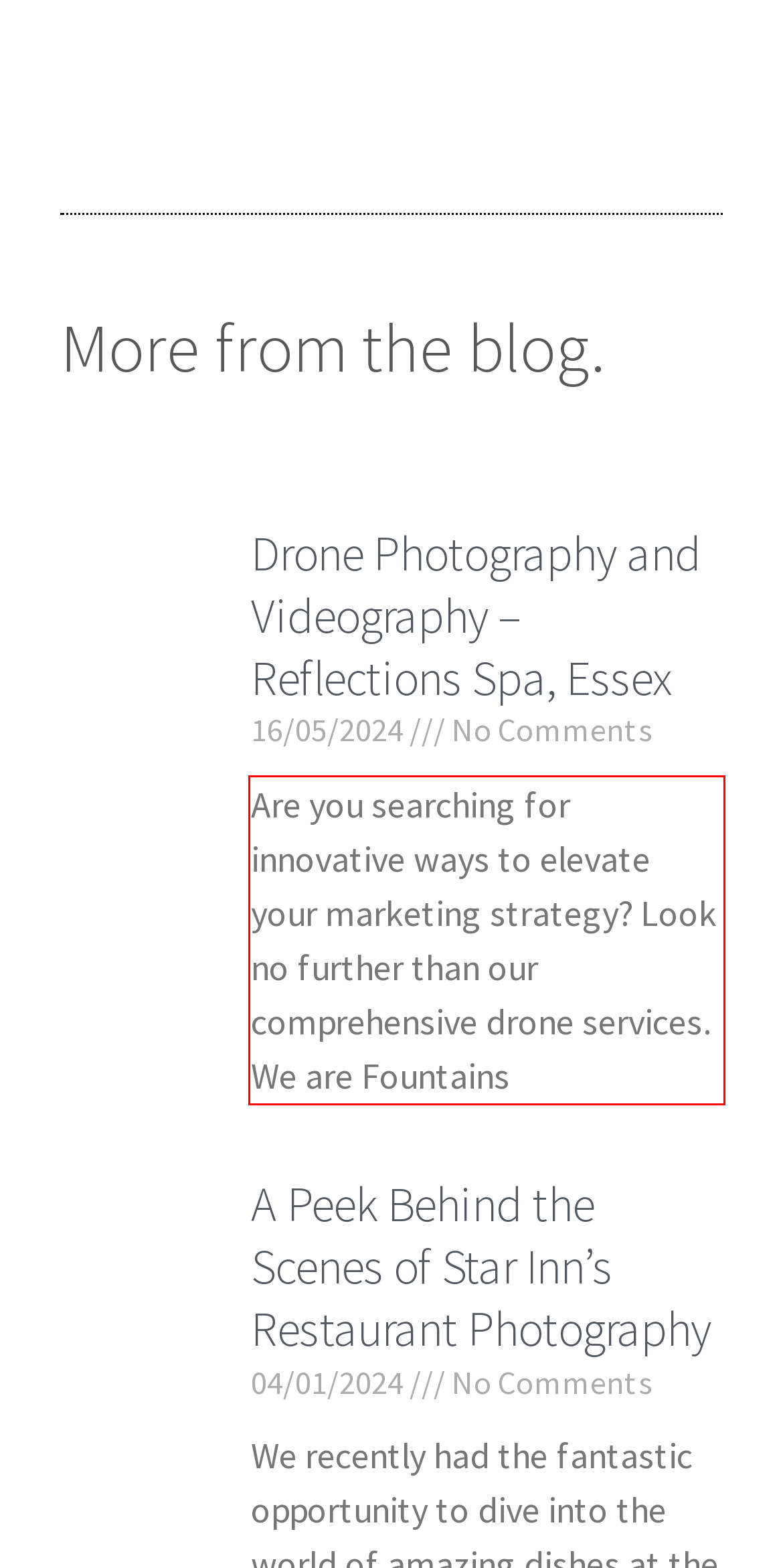Given a screenshot of a webpage containing a red bounding box, perform OCR on the text within this red bounding box and provide the text content.

Are you searching for innovative ways to elevate your marketing strategy? Look no further than our comprehensive drone services. We are Fountains